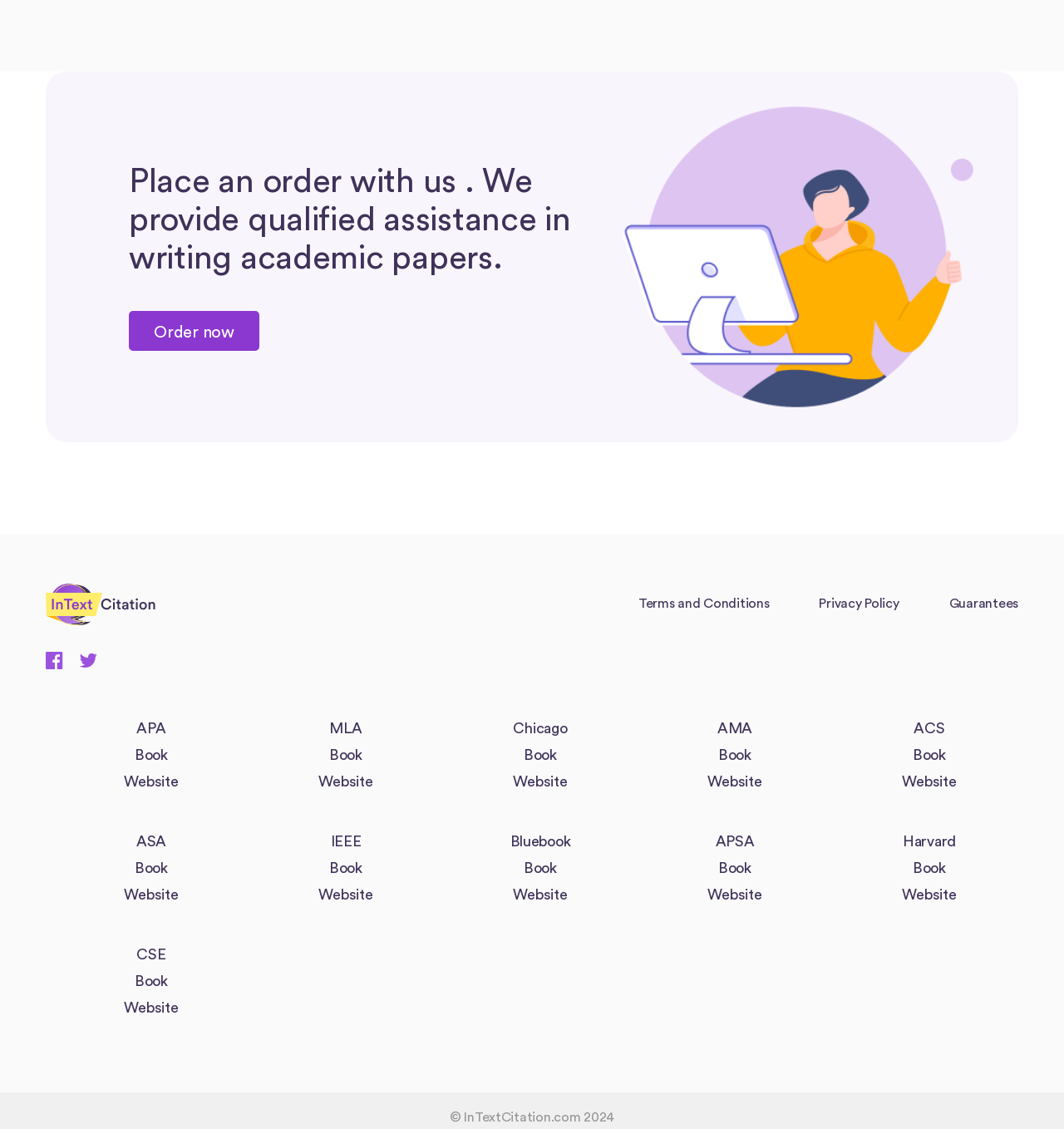Extract the bounding box of the UI element described as: "Terms and Conditions".

[0.6, 0.529, 0.723, 0.541]